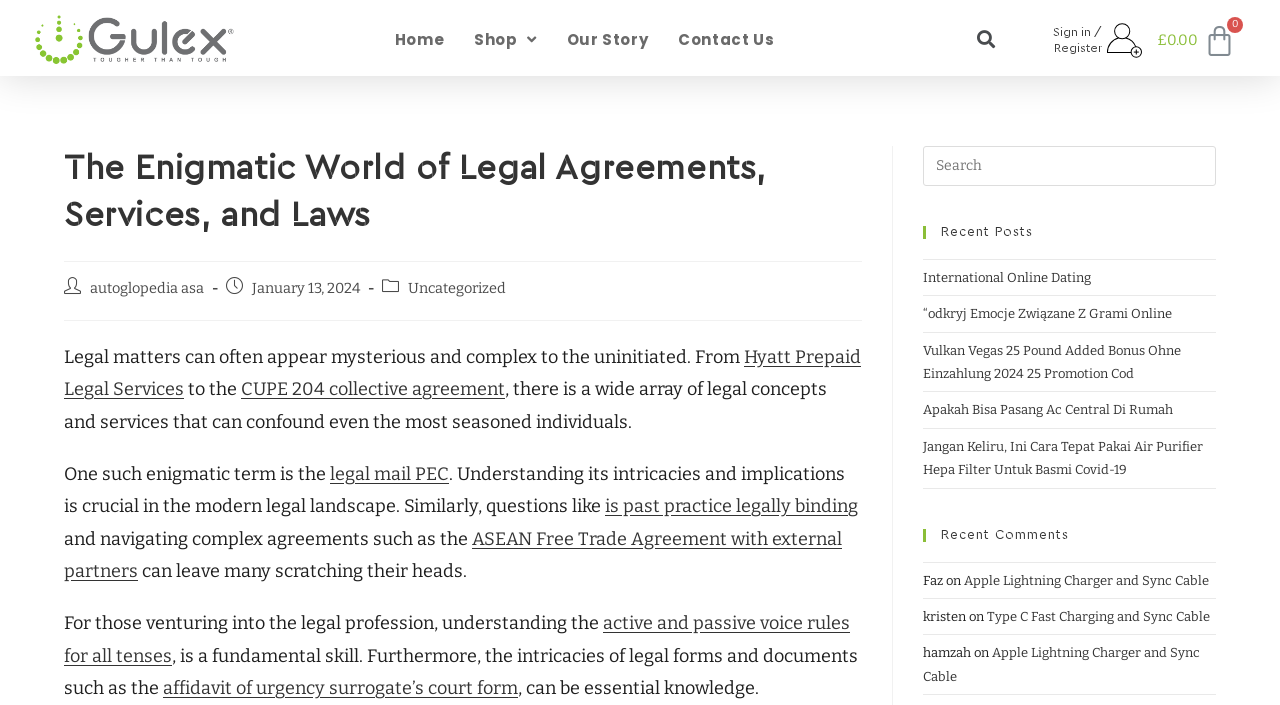Locate the bounding box coordinates of the element's region that should be clicked to carry out the following instruction: "Search for something". The coordinates need to be four float numbers between 0 and 1, i.e., [left, top, right, bottom].

[0.719, 0.031, 0.783, 0.079]